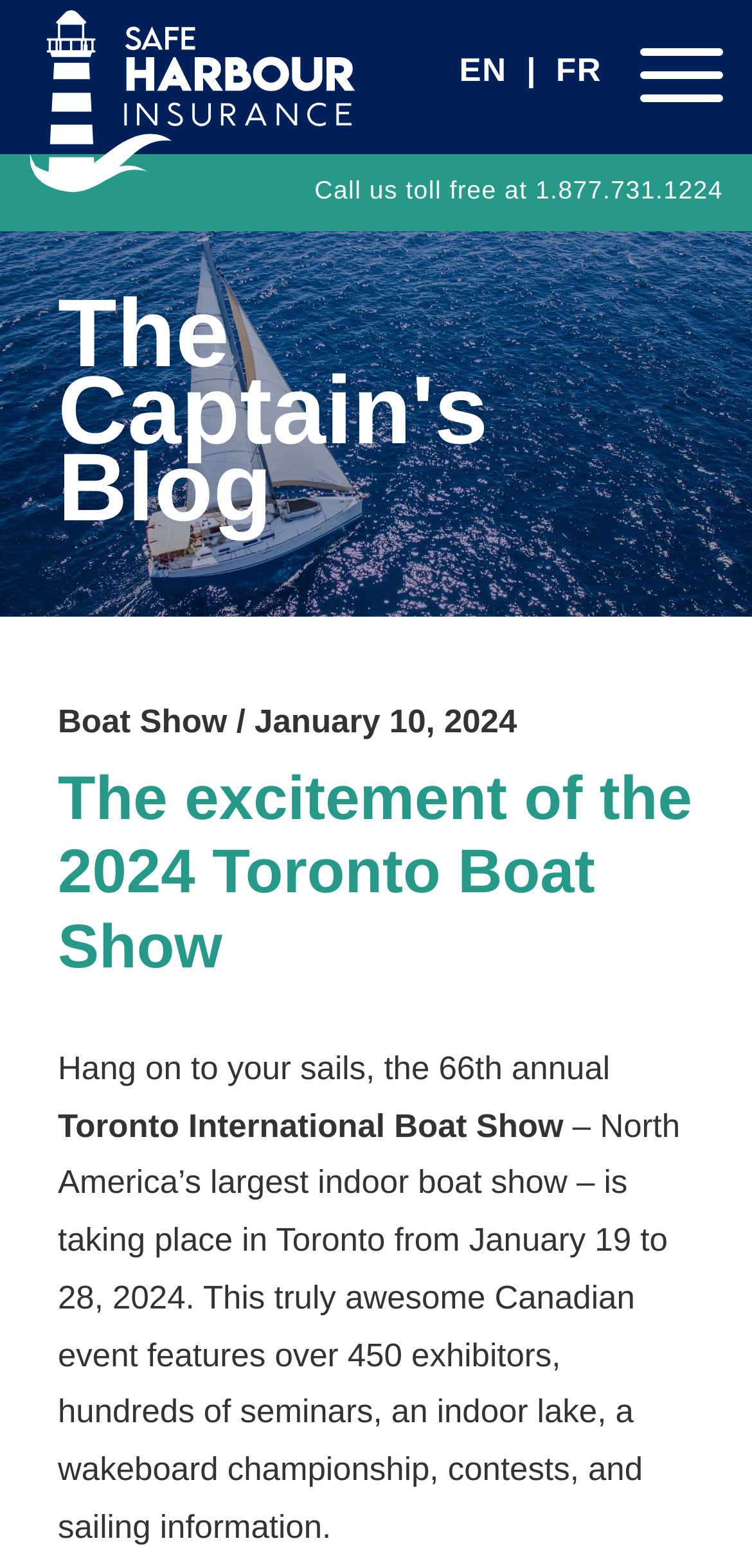How many exhibitors will be at the Toronto Boat Show?
Please respond to the question with a detailed and informative answer.

I found the number of exhibitors by reading the static text that describes the event, which mentions 'over 450 exhibitors'.